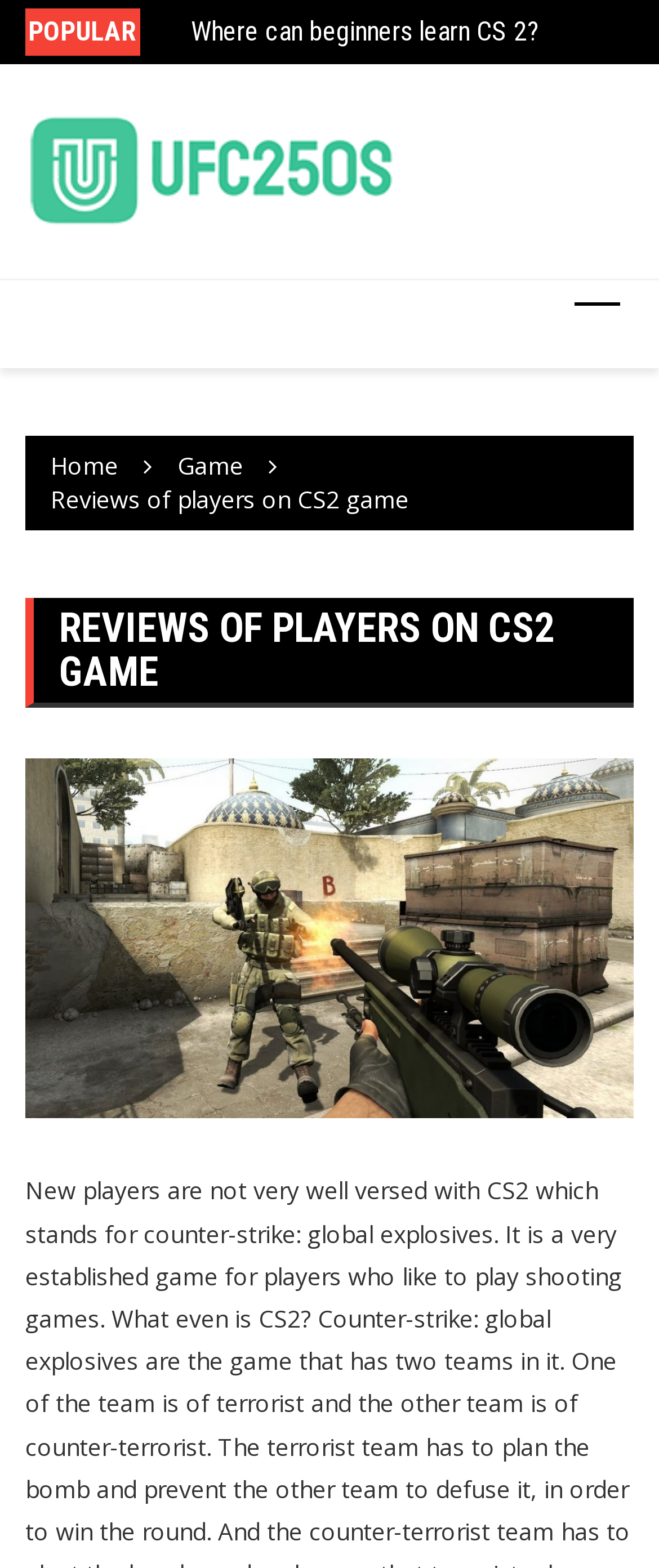What is the name of the website or author?
Based on the image, answer the question with a single word or brief phrase.

ufc250s